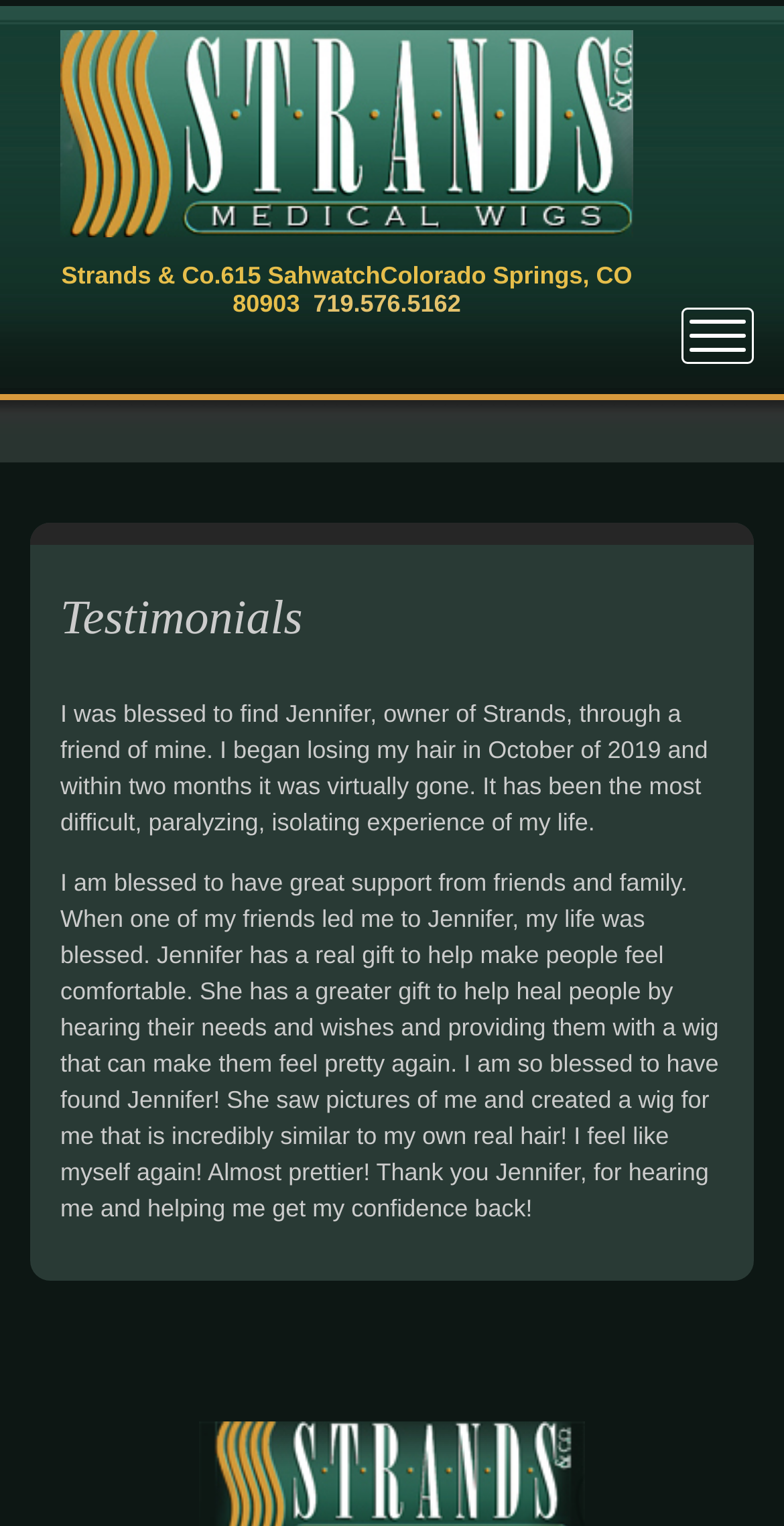What is the phone number?
Could you give a comprehensive explanation in response to this question?

The phone number can be found at the top of the webpage, next to the company name and address. It is a clickable link.